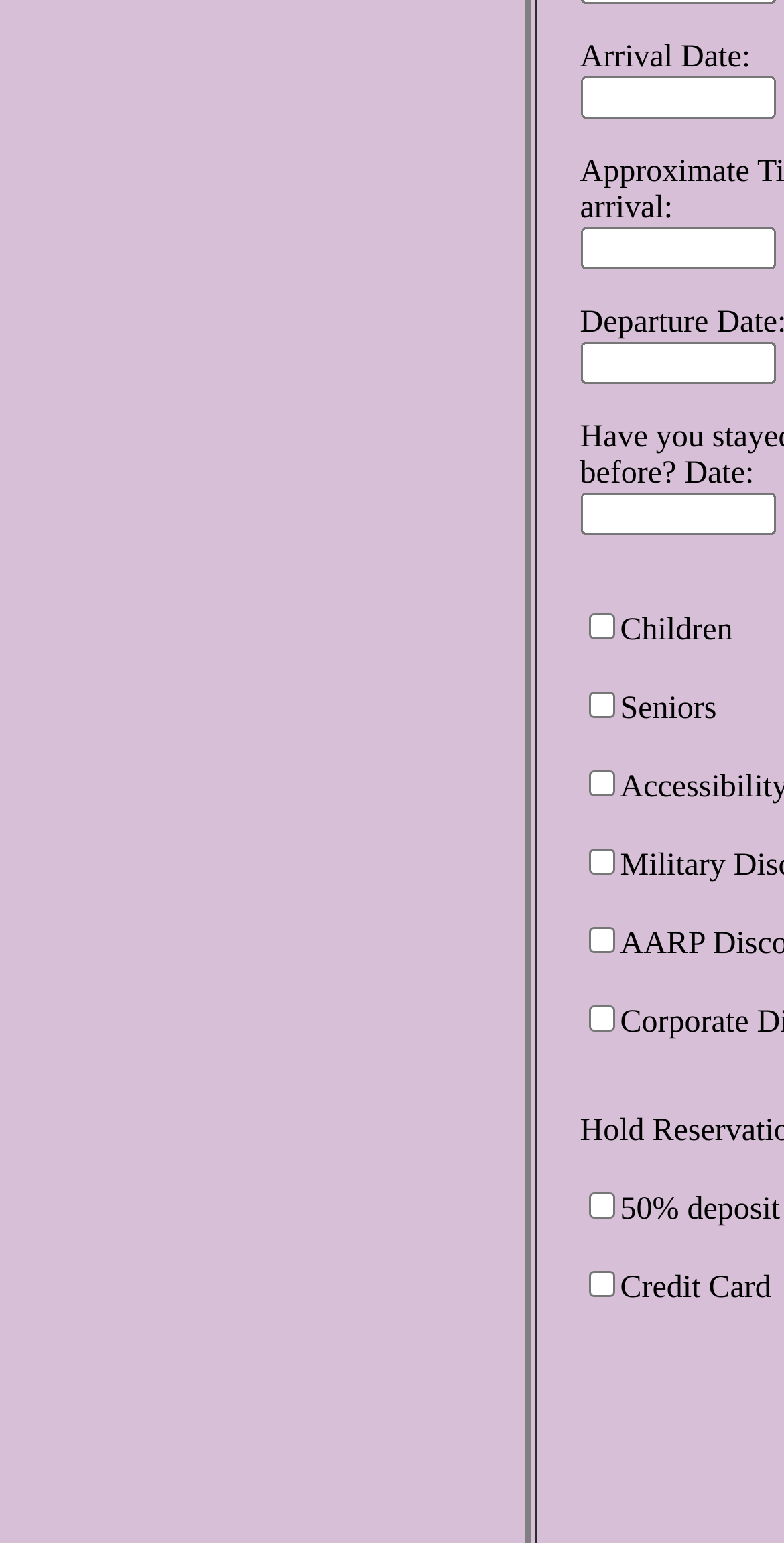Based on the element description: "parent_node: Number in Party: name="Departure"", identify the UI element and provide its bounding box coordinates. Use four float numbers between 0 and 1, [left, top, right, bottom].

[0.74, 0.222, 0.988, 0.249]